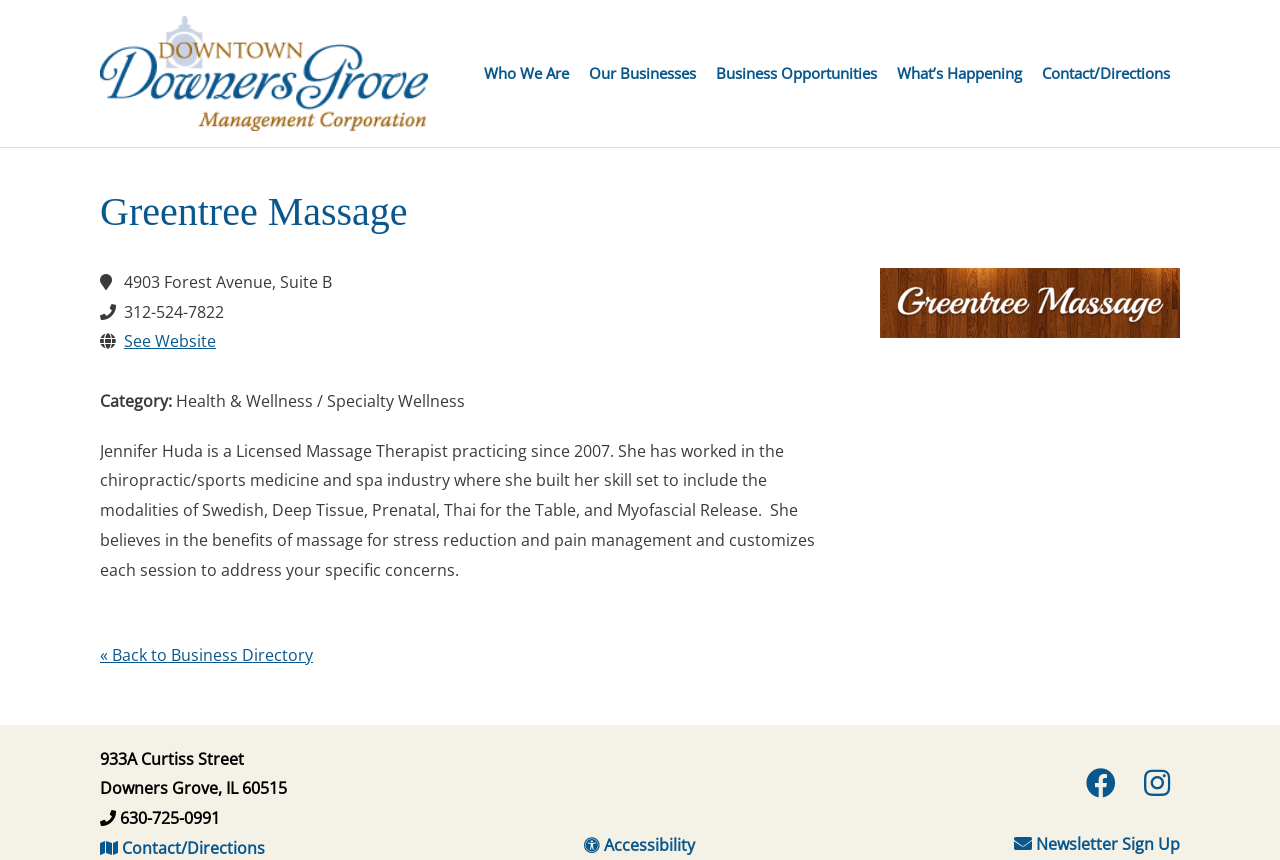What is the name of the business? From the image, respond with a single word or brief phrase.

Greentree Massage